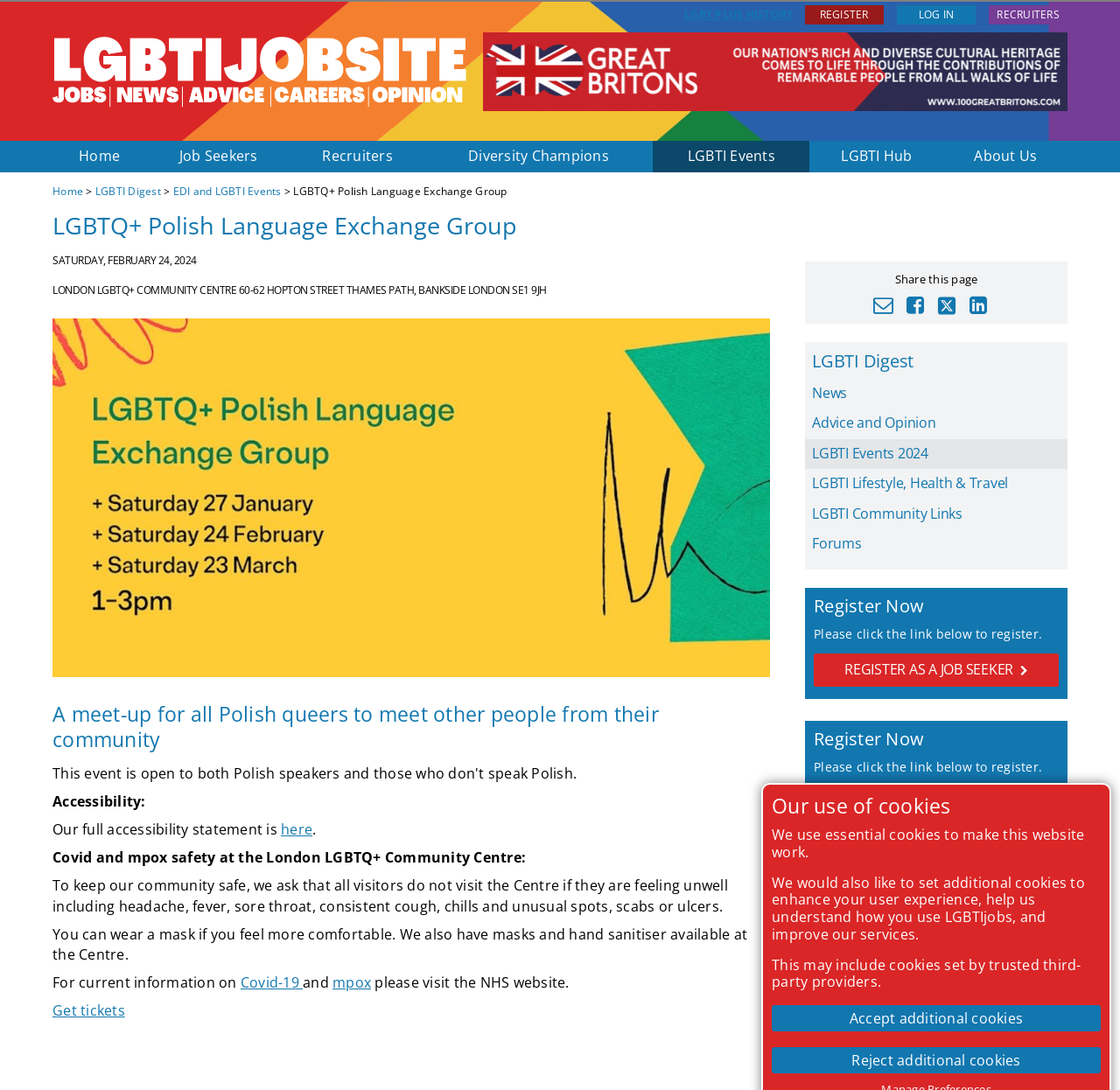Analyze and describe the webpage in a detailed narrative.

This webpage is about an LGBTQ+ Polish Language Exchange Group. At the top, there is a heading "Our use of cookies" followed by a paragraph explaining the use of essential and additional cookies on the website. Below this, there are two buttons to accept or reject additional cookies.

The webpage has a navigation menu at the top with links to "Home", "Job Seekers", "Recruiters", "Diversity Champions", "LGBTI Events", "LGBTI Hub", and "About Us". There is also a separate section with links to "LGBT PLUS HISTORY", "REGISTER", "LOG IN", and "RECRUITERS".

The main content of the webpage is divided into sections. The first section has a heading "LGBTQ+ Polish Language Exchange Group" and a brief description of the group as a meet-up for Polish queers to meet other people from their community. Below this, there is a section with information about Covid and mpox safety at the London LGBTQ+ Community Centre, including guidelines for visitors and links to more information.

To the right of this section, there are social media links to Email, Facebook, and LinkedIn, as well as an image. Below this, there is a section with links to "LGBTI Digest", "News", "Advice and Opinion", "LGBTI Events 2024", "LGBTI Lifestyle, Health & Travel", "LGBTI Community Links", and "Forums".

Further down the page, there are three sections: "Register Now" with a link to register as a job seeker or recruiter, "Quick Job Search" with a search box and filters to search for jobs, and a button to search.